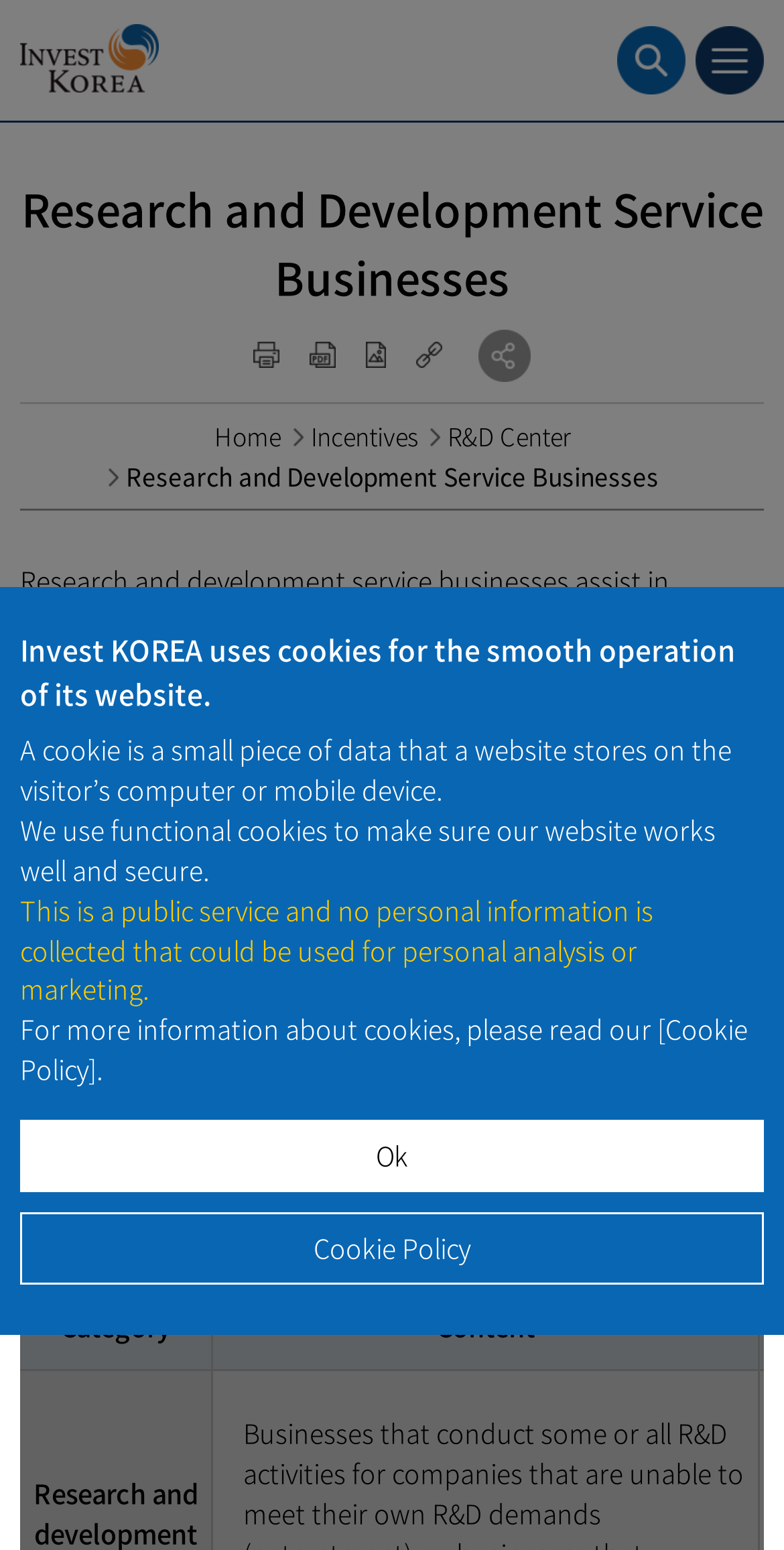Please locate the bounding box coordinates of the element that should be clicked to achieve the given instruction: "Open the search area".

[0.787, 0.017, 0.874, 0.061]